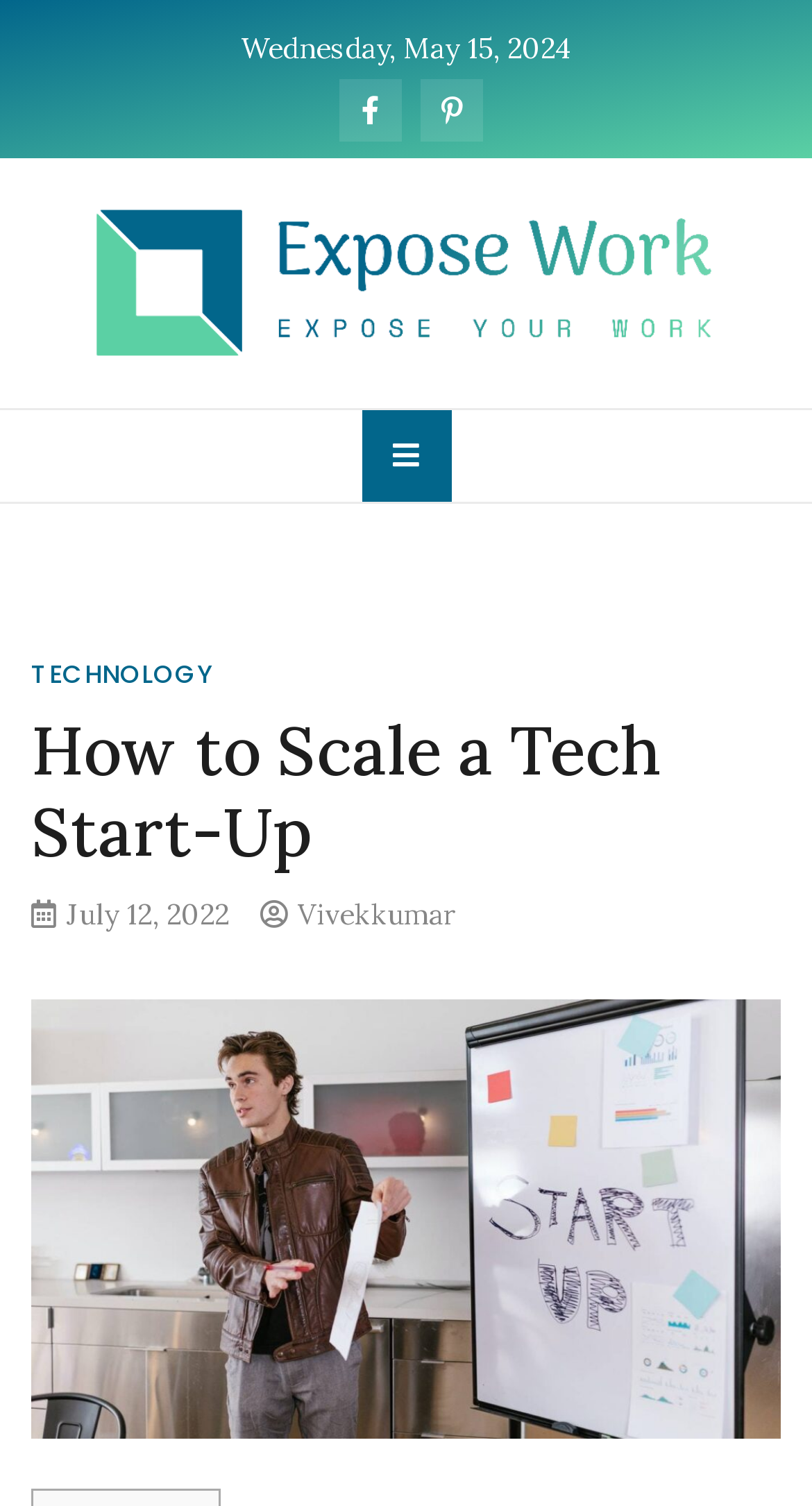Find the bounding box coordinates of the UI element according to this description: "parent_node: Expose Work".

[0.107, 0.133, 0.893, 0.243]